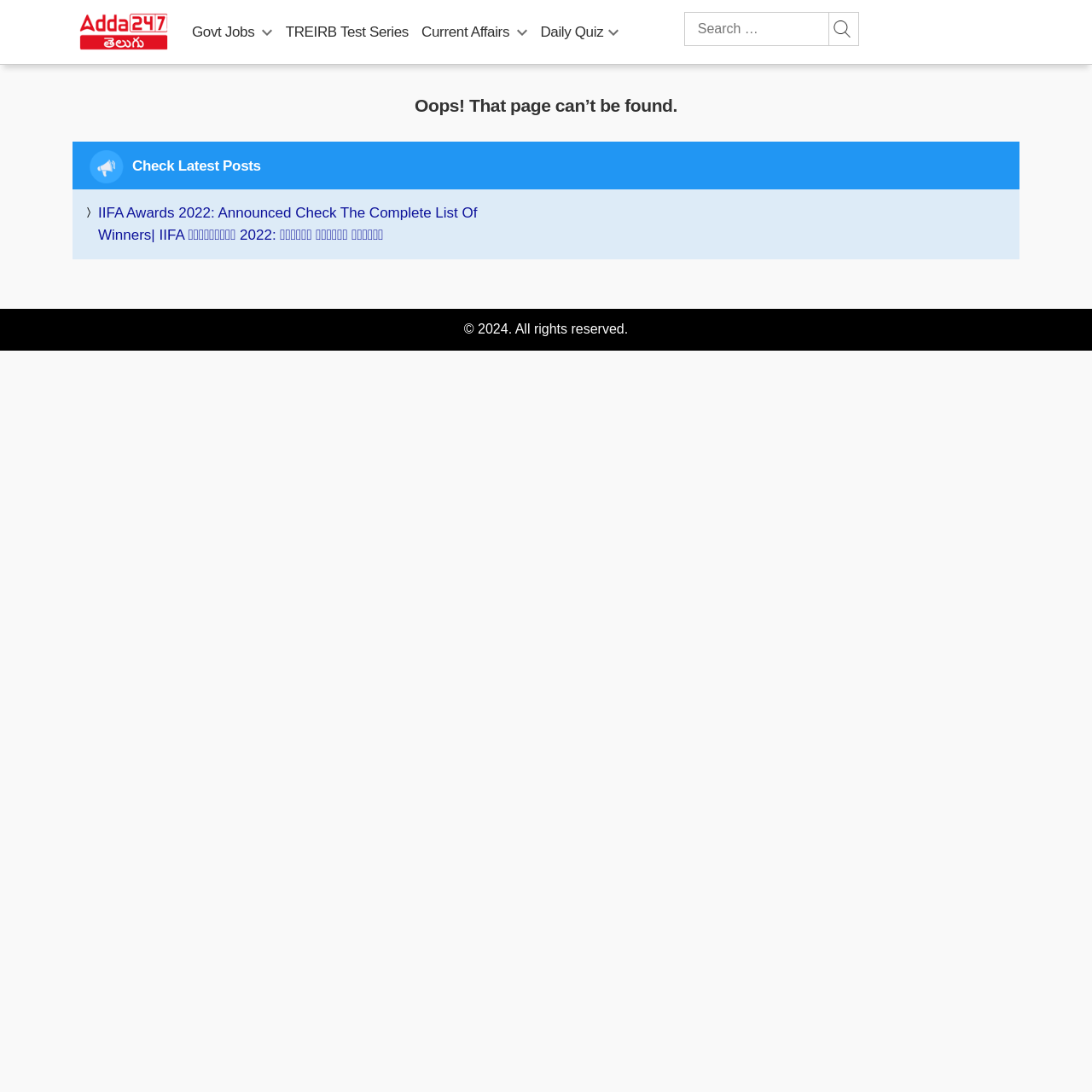Utilize the details in the image to thoroughly answer the following question: What type of content is available on this website?

The top menu navigation bar has links to 'Govt Jobs', 'TREIRB Test Series', 'Current Affairs', and 'Daily Quiz', indicating that the website provides content related to government jobs and current affairs.